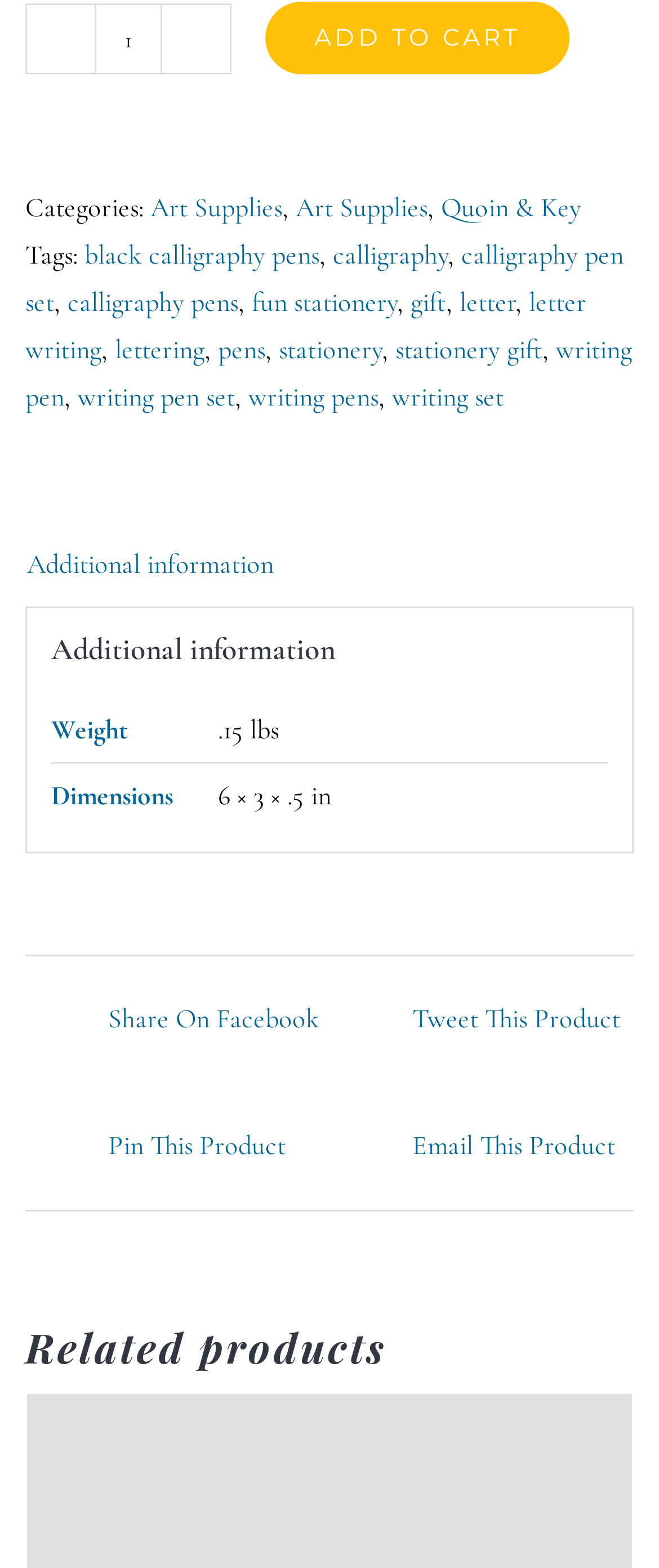Please provide a comprehensive response to the question based on the details in the image: What is the purpose of the buttons at the bottom of the page?

I determined the purpose of the buttons by looking at the links at the bottom of the page, which are labeled 'Share On Facebook', 'Tweet This Product', 'Pin This Product', and 'Email This Product', suggesting that they are meant for sharing or emailing the product.